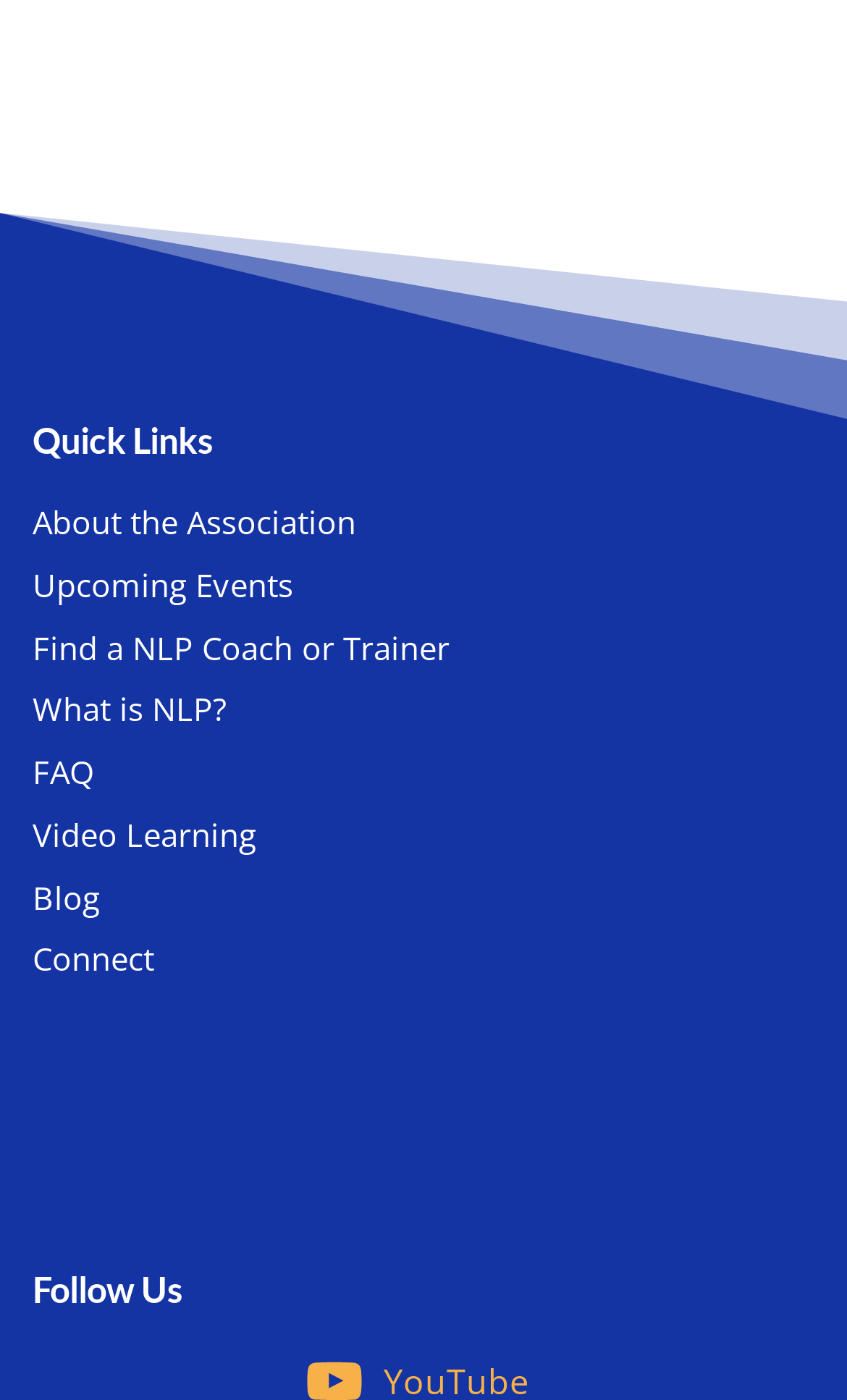Based on the element description "Connect", predict the bounding box coordinates of the UI element.

[0.038, 0.669, 0.182, 0.701]